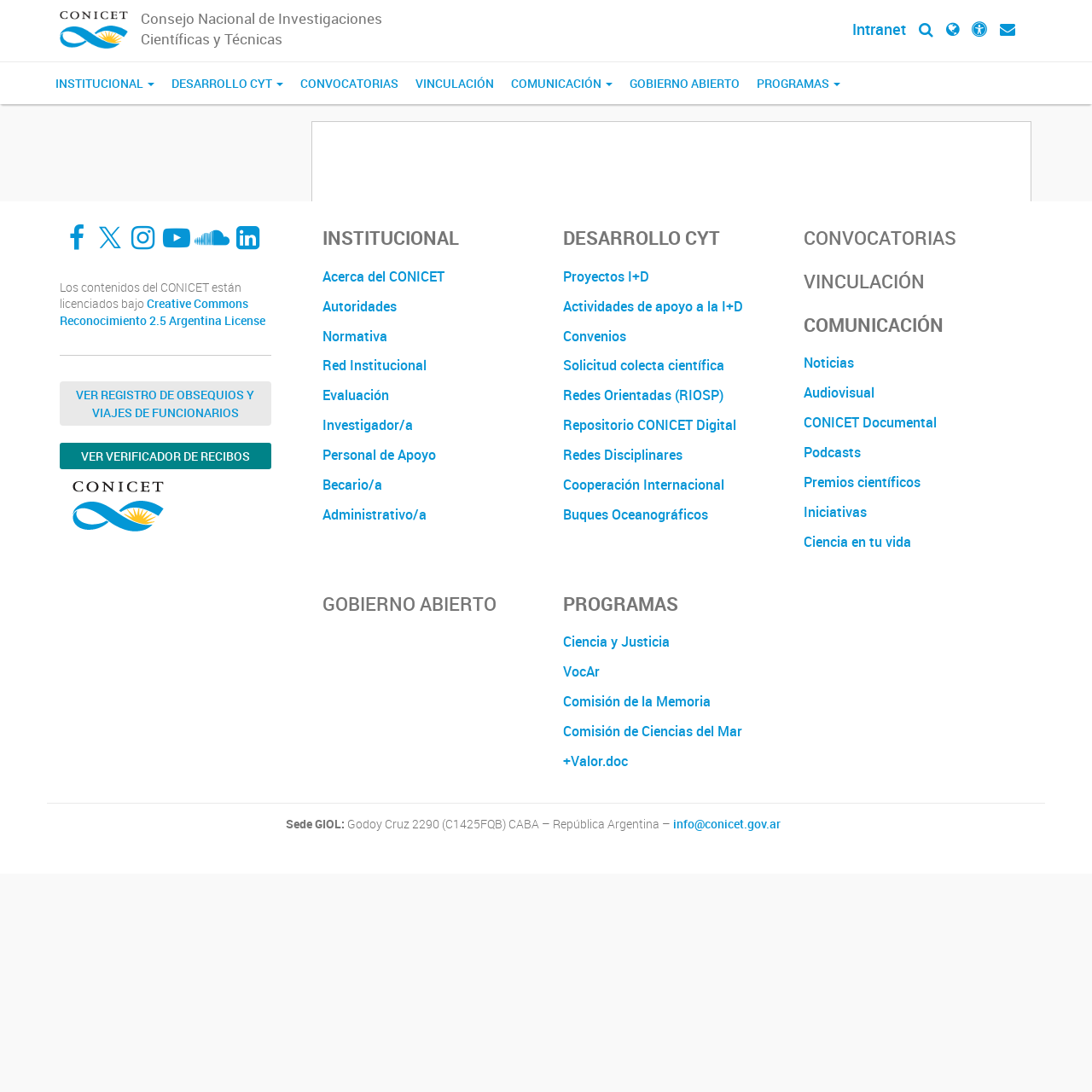Provide an in-depth caption for the elements present on the webpage.

The webpage is about CONICET, the National Council of Scientific and Technical Research in Argentina. At the top, there is a logo of CONICET, accompanied by a link to the organization's name and a brief description of its purpose. Below this, there are several buttons and links to different sections of the website, including Institutional, Development CYT, Convocations, Vinculation, Communication, Government Open, and Programs.

On the left side of the page, there are social media links to Facebook, Twitter, Instagram, YouTube, Soundcloud, and LinkedIn. Below these, there is a section with a Creative Commons license notice and a separator line.

The main content of the page is divided into several sections, each with its own heading. The Institutional section has links to information about the organization, its authorities, norms, and evaluation. The Development CYT section has links to projects, activities, and networks related to science and technology. The Convocations section has a single link to convocations. The Vinculation section has a single link to vinculation. The Communication section has links to news, audiovisual content, podcasts, and other initiatives. The Government Open section has a single link to government open initiatives. The Programs section has links to various programs, including Ciencia y Justicia, VocAr, and Comisión de la Memoria.

At the bottom of the page, there is a section with the organization's address and contact information.